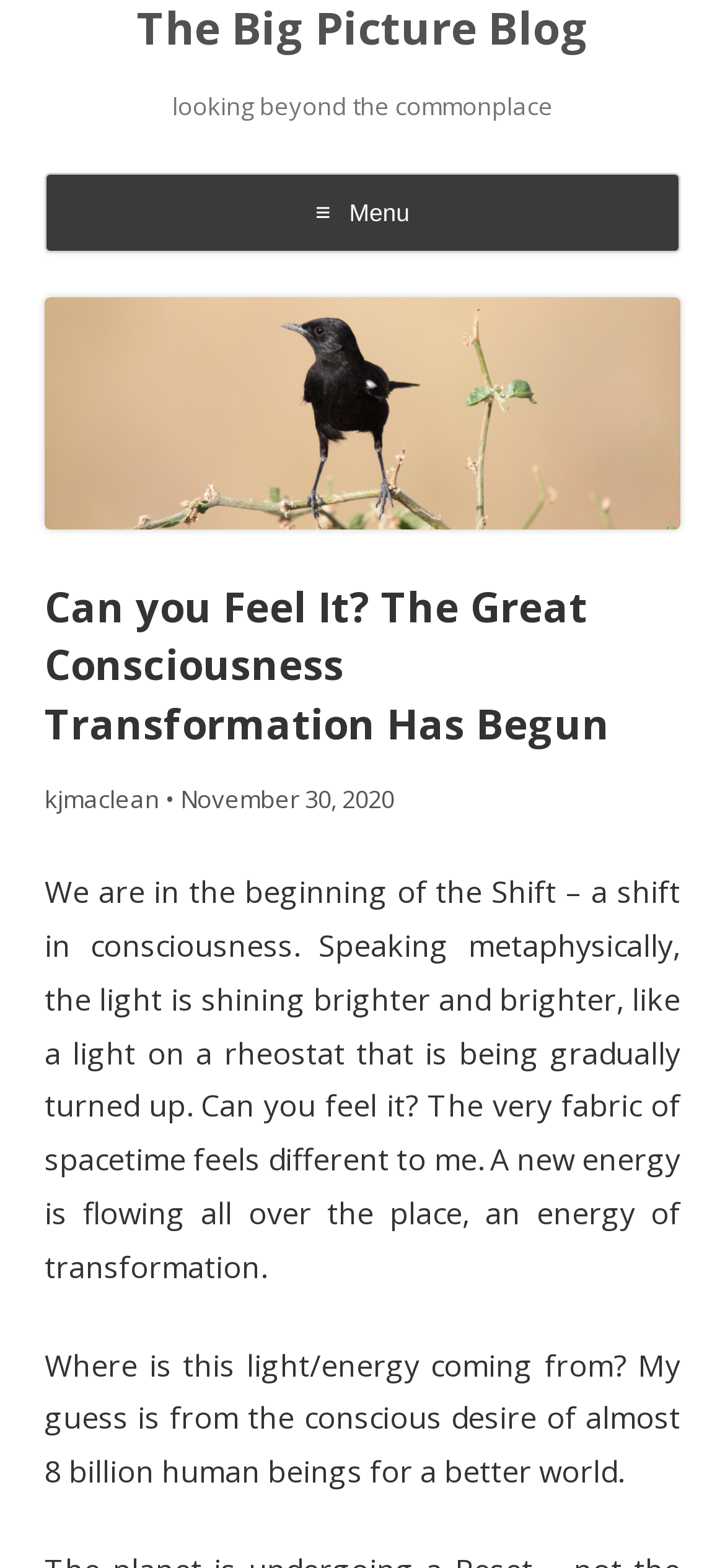Describe all the key features of the webpage in detail.

The webpage is a blog post titled "Can you Feel It? The Great Consciousness Transformation Has Begun" on "The Big Picture Blog". At the top, there is a heading with the blog title, followed by a smaller heading that reads "looking beyond the commonplace". To the right of these headings is a menu icon represented by the symbol "≡". Below the menu icon is a link to skip to the content.

The main content of the page is an image with a header that contains the title of the blog post, the author's name "kjmaclean", and the date "November 30, 2020". Below the header is a paragraph of text that discusses the concept of a shift in consciousness, describing it as a gradual increase in energy and light. The text also mentions a sense of transformation in the fabric of spacetime.

Following this paragraph is another block of text that ponders the origin of this energy, suggesting that it may come from the collective desire of humanity for a better world. Overall, the webpage has a simple layout with a focus on the blog post's content, which explores themes of consciousness and transformation.